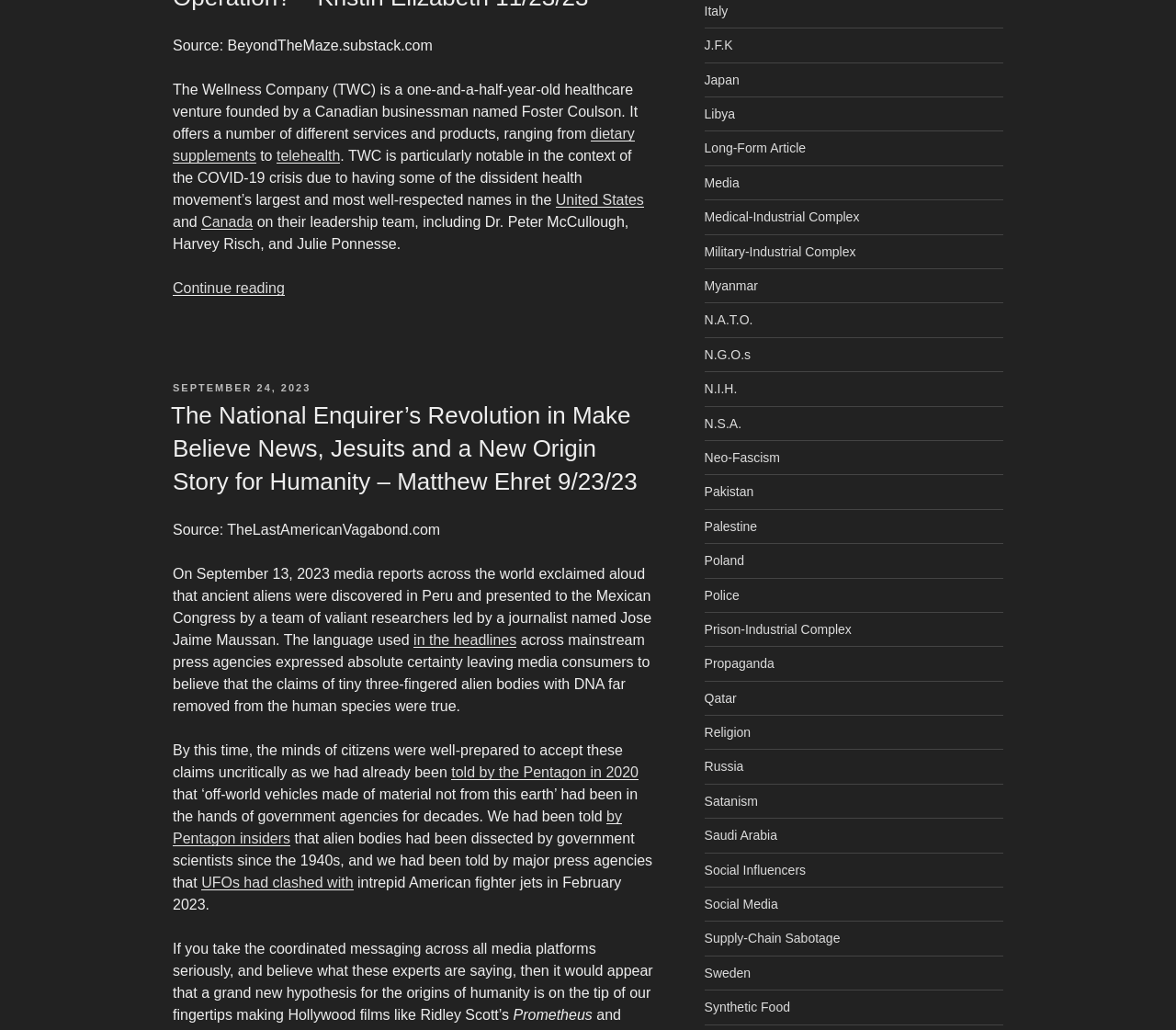Identify and provide the bounding box for the element described by: "UFOs had clashed with".

[0.171, 0.85, 0.3, 0.865]